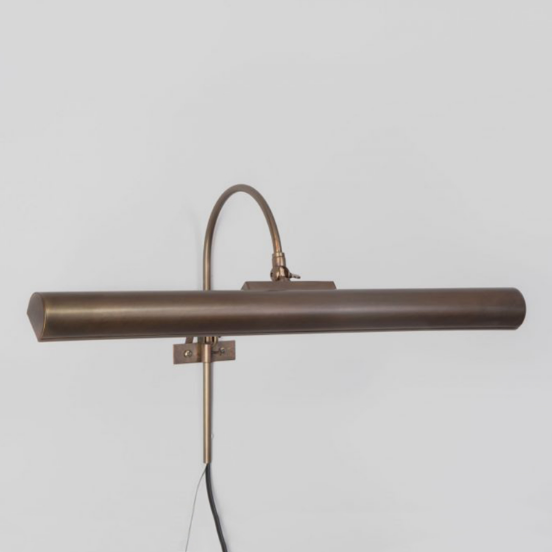Where can the sconce be mounted?
Please provide a comprehensive answer based on the details in the screenshot.

According to the caption, the sconce is designed for easy installation either on the back of a frame or directly mounted on the wall, providing flexibility in terms of placement.